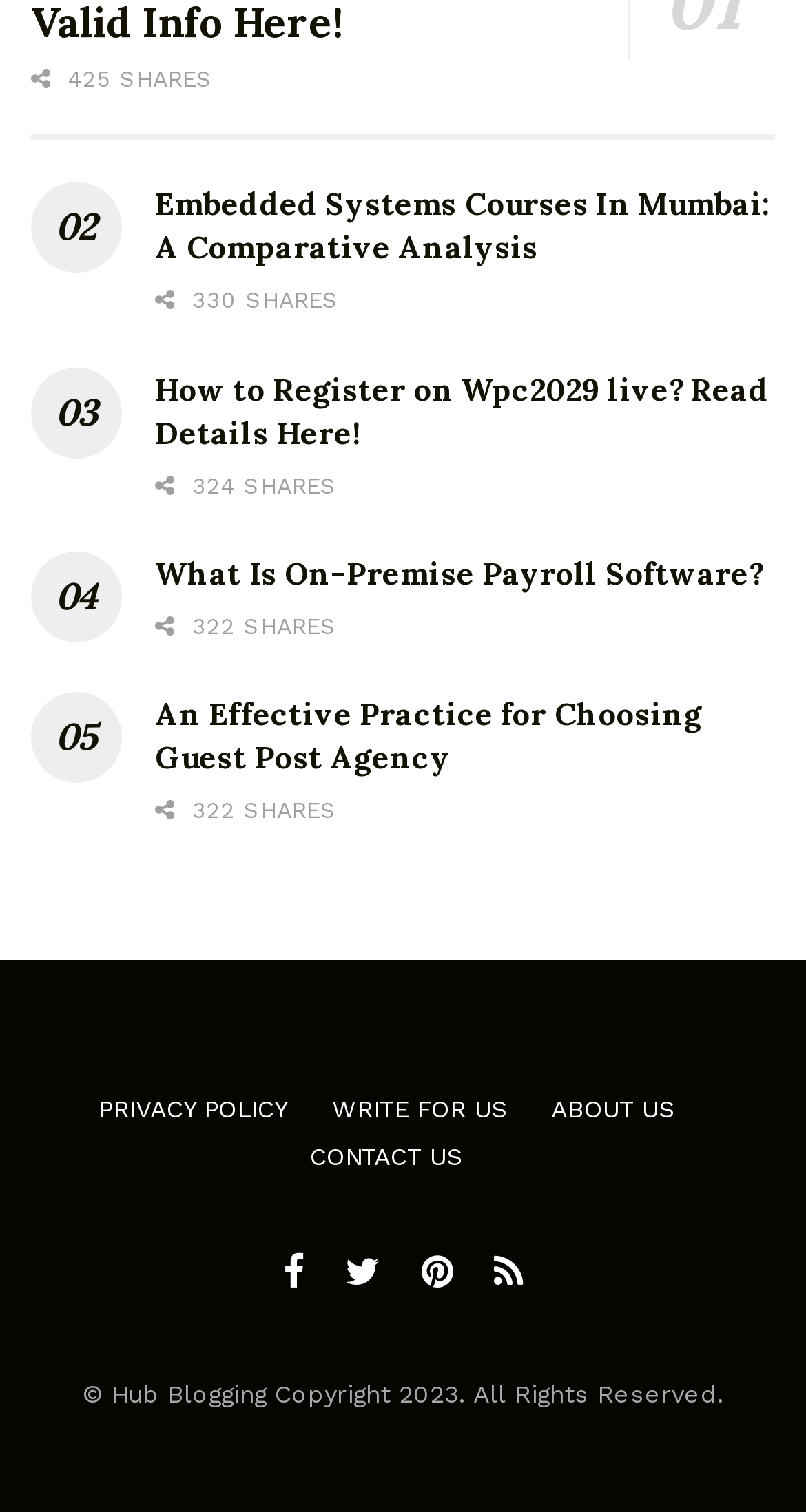Find the bounding box coordinates for the element that must be clicked to complete the instruction: "Share the article". The coordinates should be four float numbers between 0 and 1, indicated as [left, top, right, bottom].

[0.038, 0.074, 0.192, 0.122]